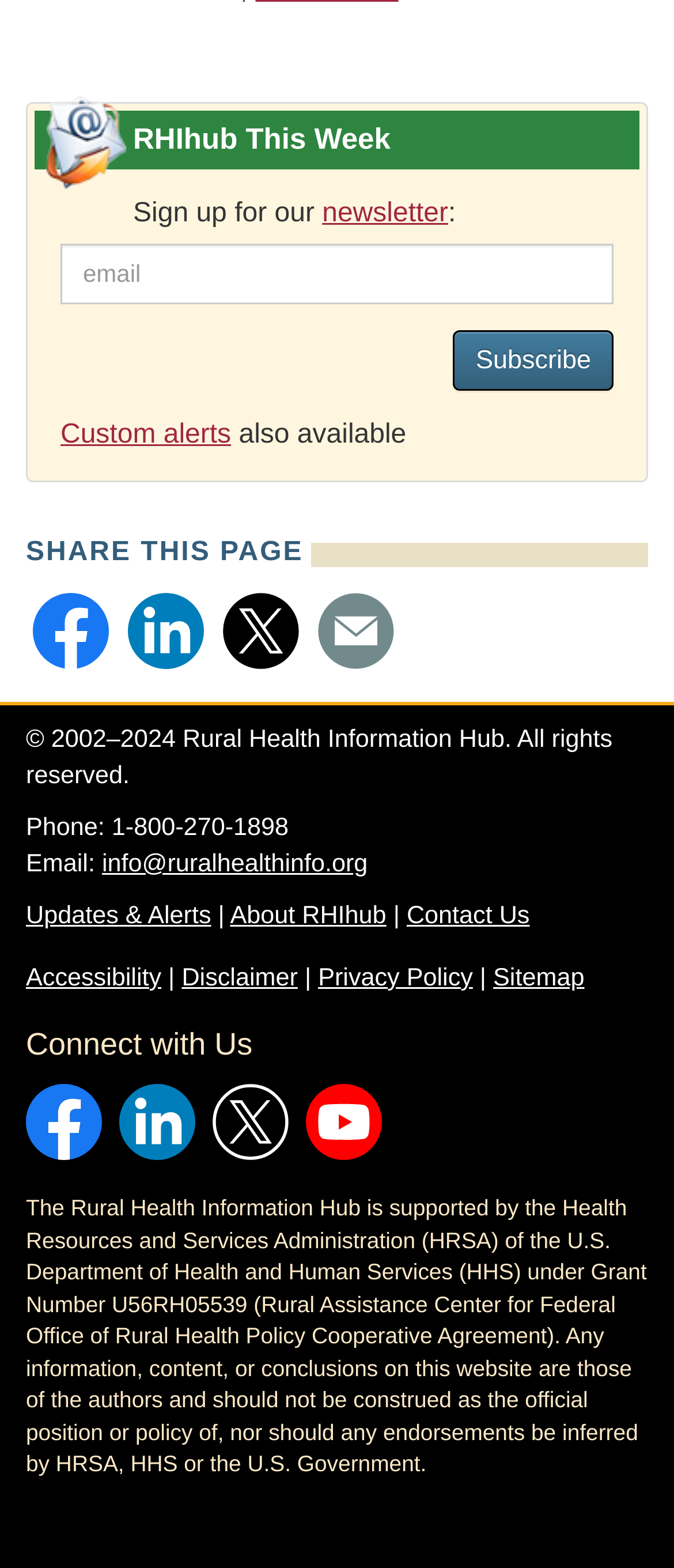Pinpoint the bounding box coordinates of the area that should be clicked to complete the following instruction: "Share this page on Facebook". The coordinates must be given as four float numbers between 0 and 1, i.e., [left, top, right, bottom].

[0.038, 0.374, 0.172, 0.431]